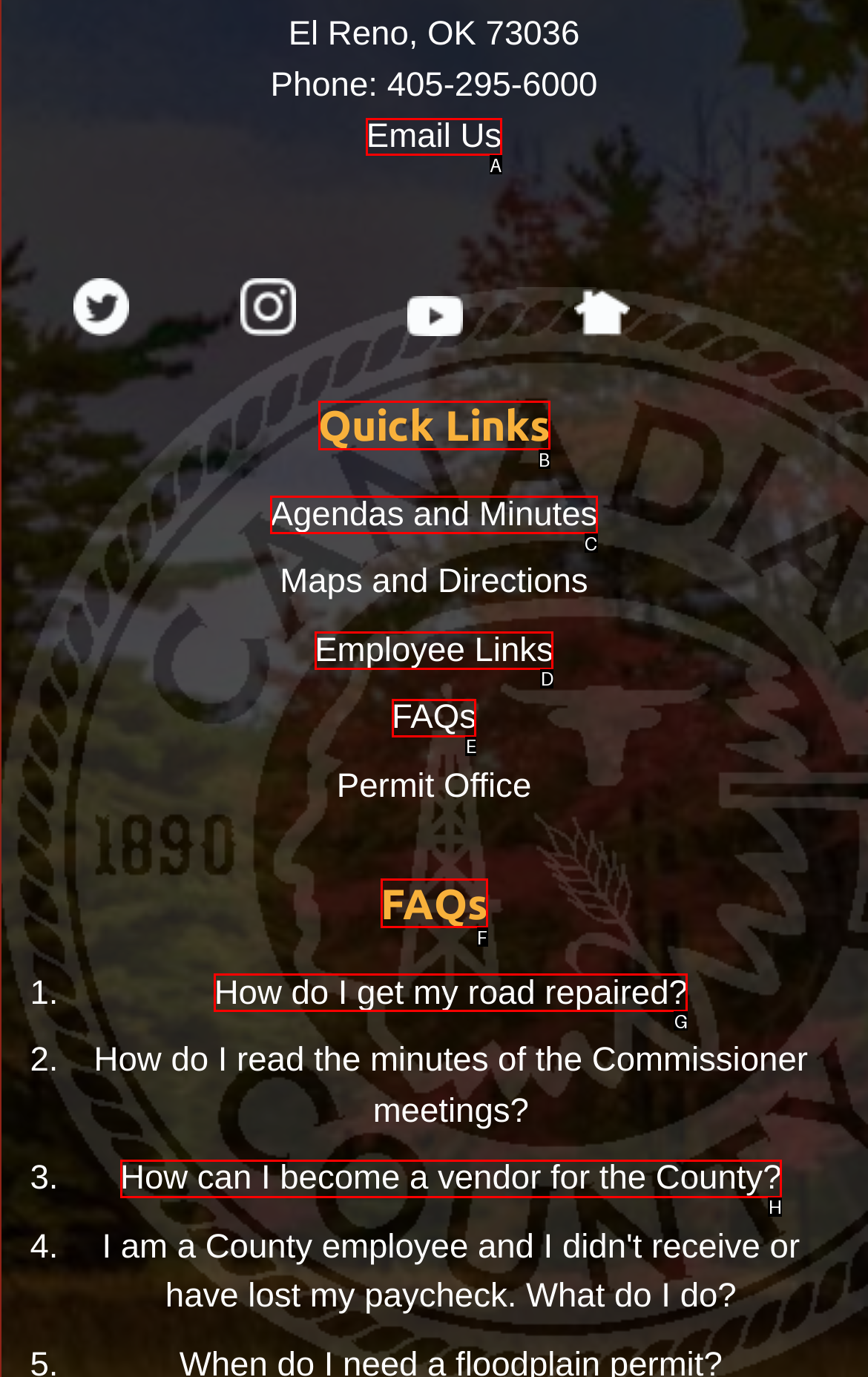Tell me the correct option to click for this task: Email Us
Write down the option's letter from the given choices.

A